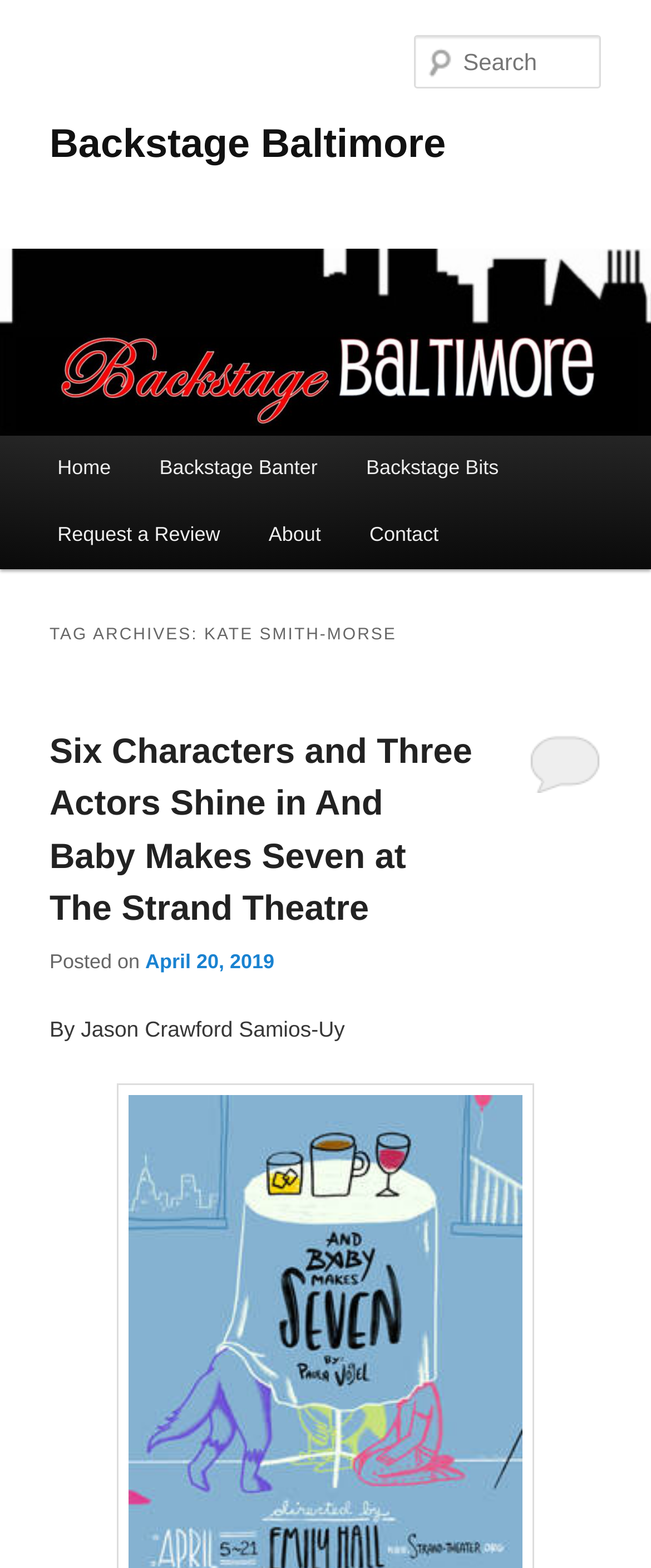What is the title of the latest article?
Please use the image to deliver a detailed and complete answer.

I found a heading element with the text 'TAG ARCHIVES: KATE SMITH-MORSE' which is likely a category heading, and under it, I found another heading element with the text 'Six Characters and Three Actors Shine in And Baby Makes Seven at The Strand Theatre' which is likely the title of the latest article.